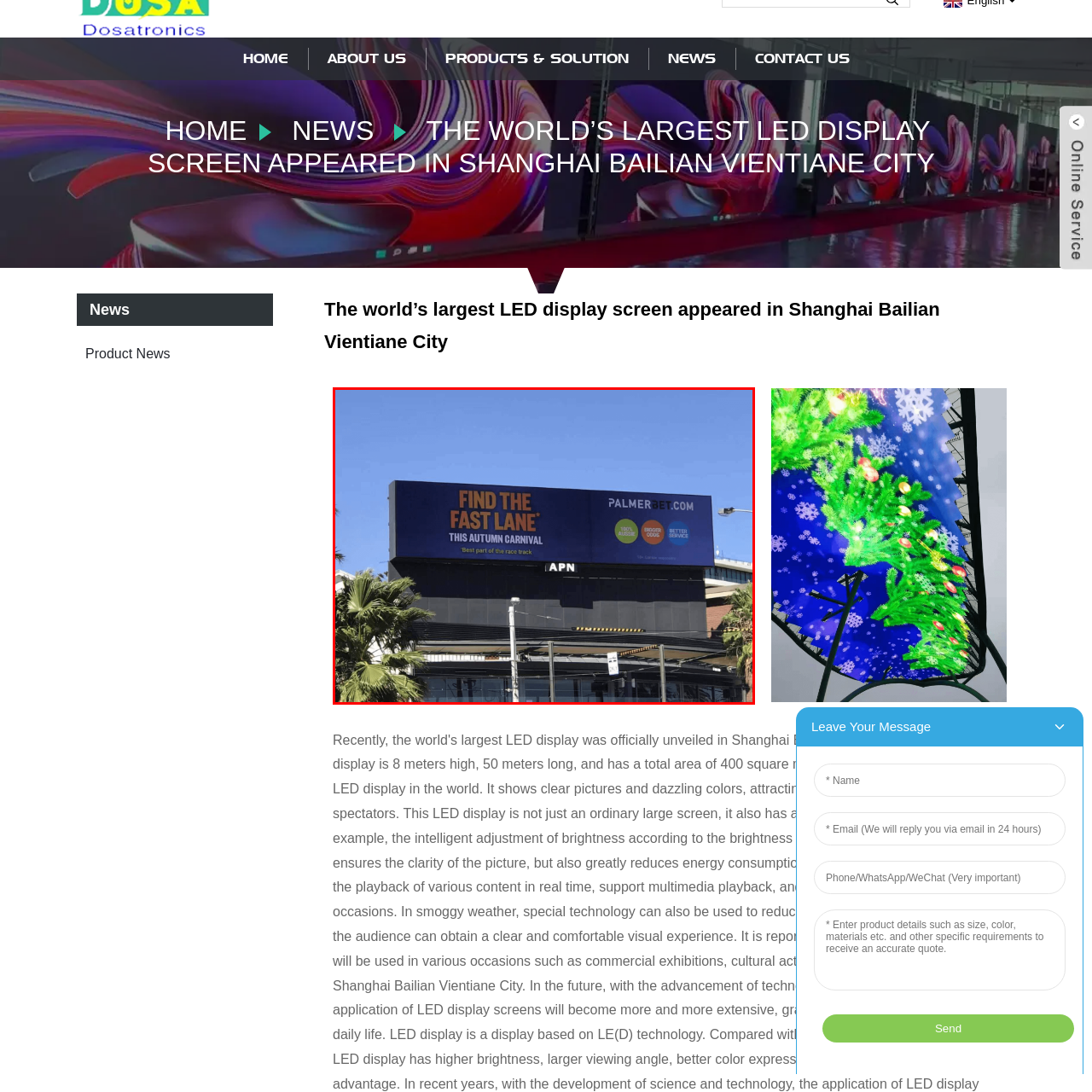Direct your attention to the section outlined in red and answer the following question with a single word or brief phrase: 
What type of trees are surrounding the billboard?

palm trees